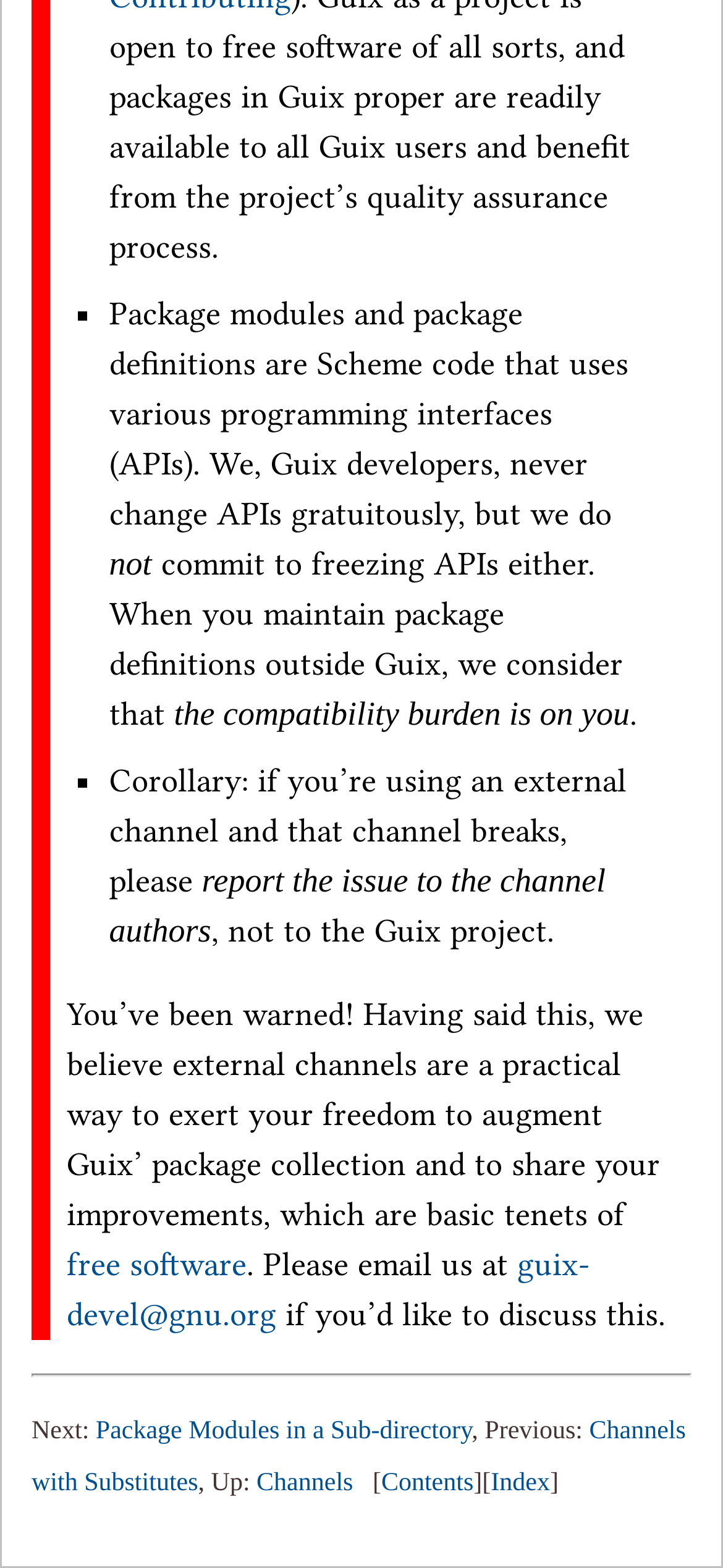From the element description: "Package Modules in a Sub-directory", extract the bounding box coordinates of the UI element. The coordinates should be expressed as four float numbers between 0 and 1, in the order [left, top, right, bottom].

[0.132, 0.84, 0.652, 0.858]